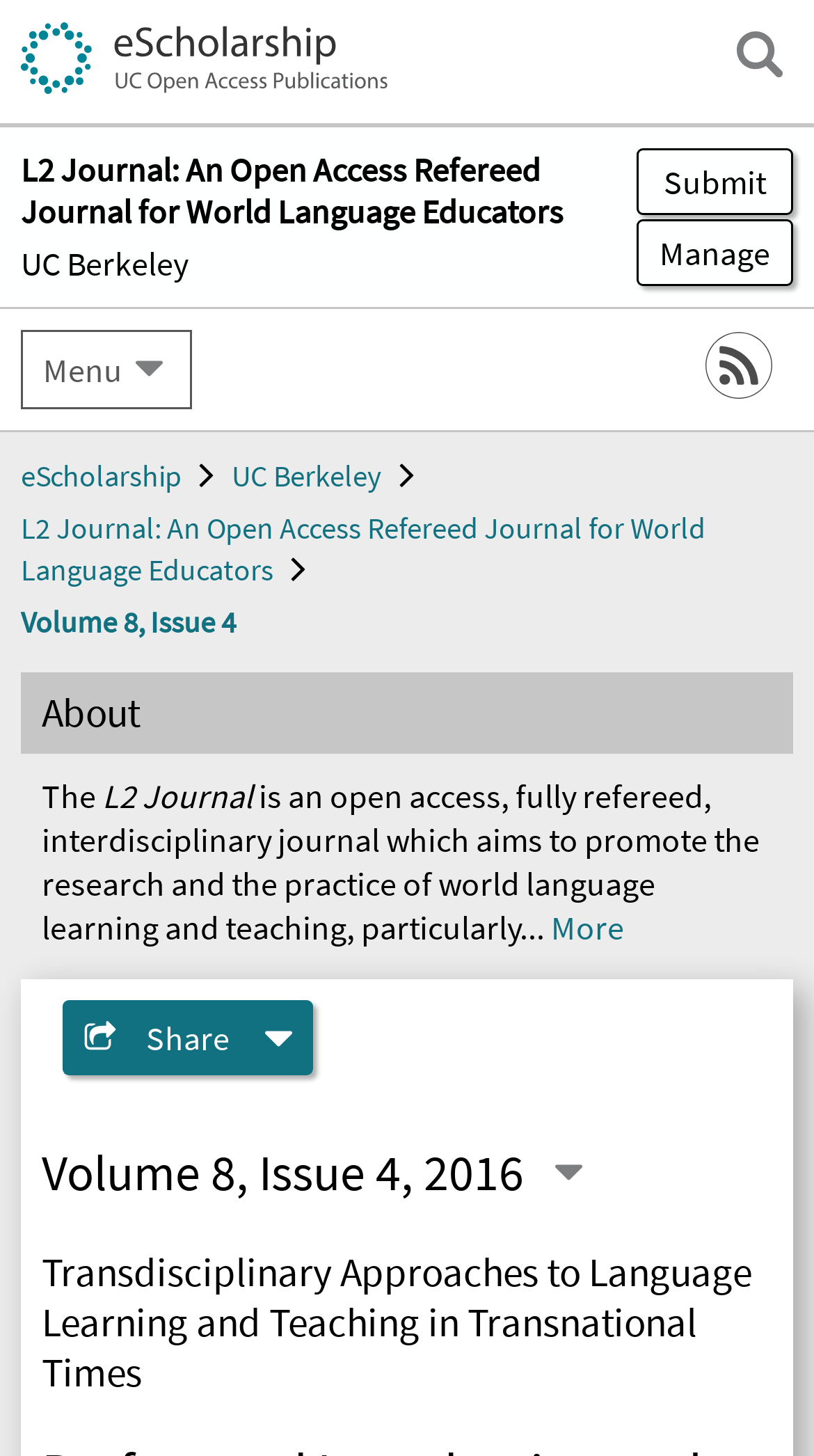What is the name of the journal?
Analyze the image and deliver a detailed answer to the question.

I found the name of the journal in the heading element 'L2 Journal: An Open Access Refereed Journal for World Language Educators' and also in the static text 'The L2 Journal'.